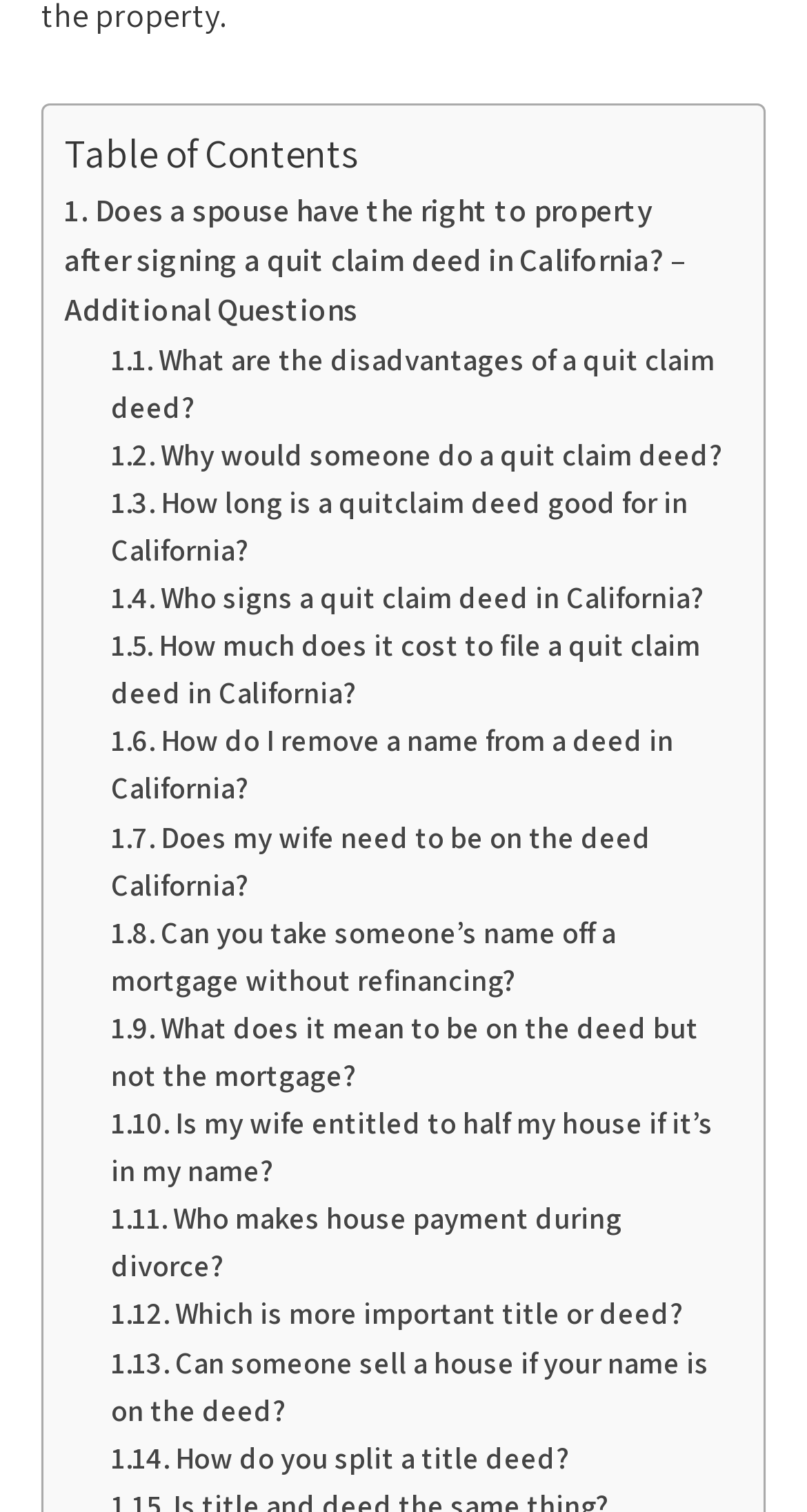Find the bounding box coordinates of the element's region that should be clicked in order to follow the given instruction: "View the disadvantages of a quit claim deed". The coordinates should consist of four float numbers between 0 and 1, i.e., [left, top, right, bottom].

[0.138, 0.224, 0.886, 0.281]